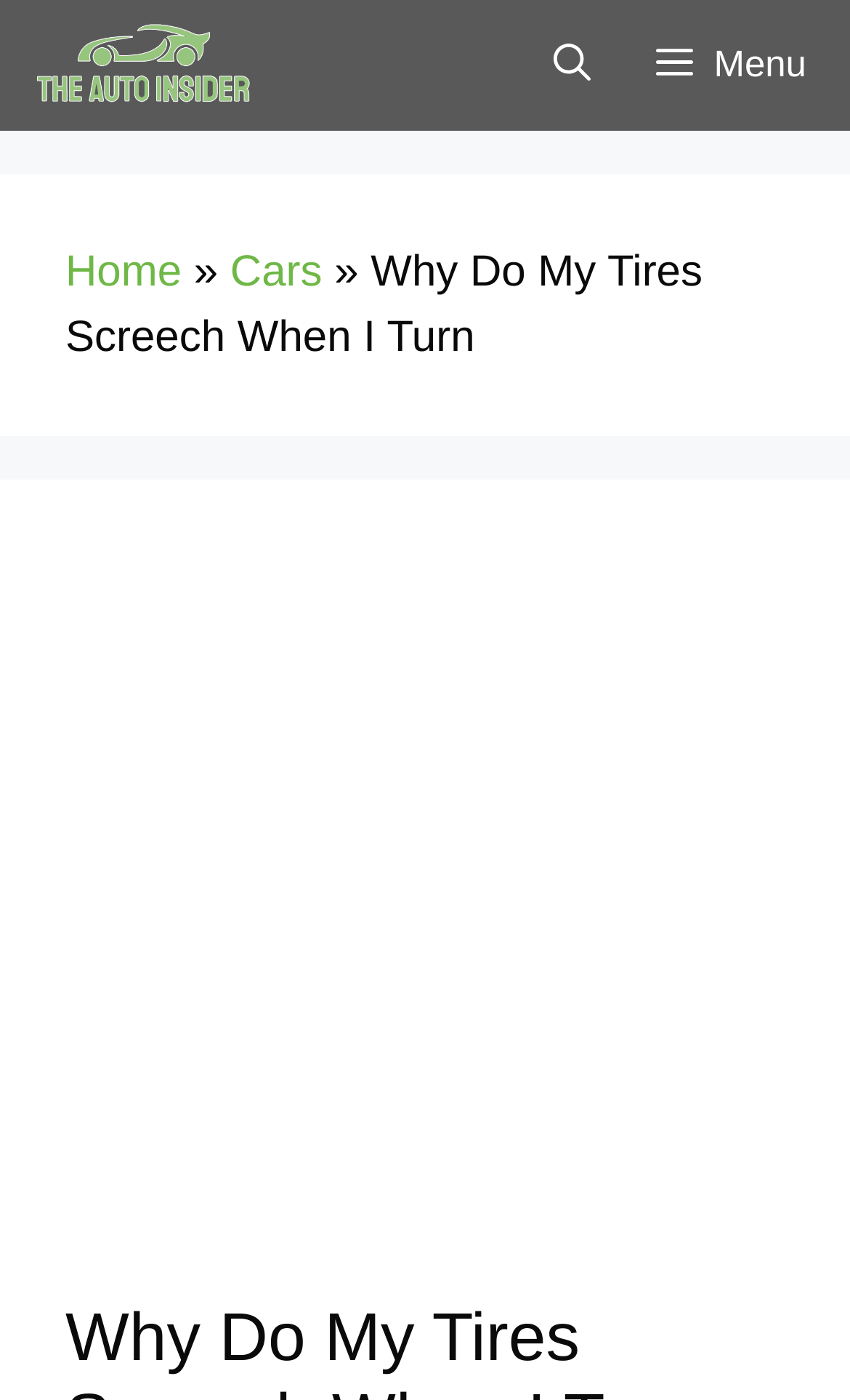What is the purpose of the button in the top right corner?
Using the image, answer in one word or phrase.

Menu